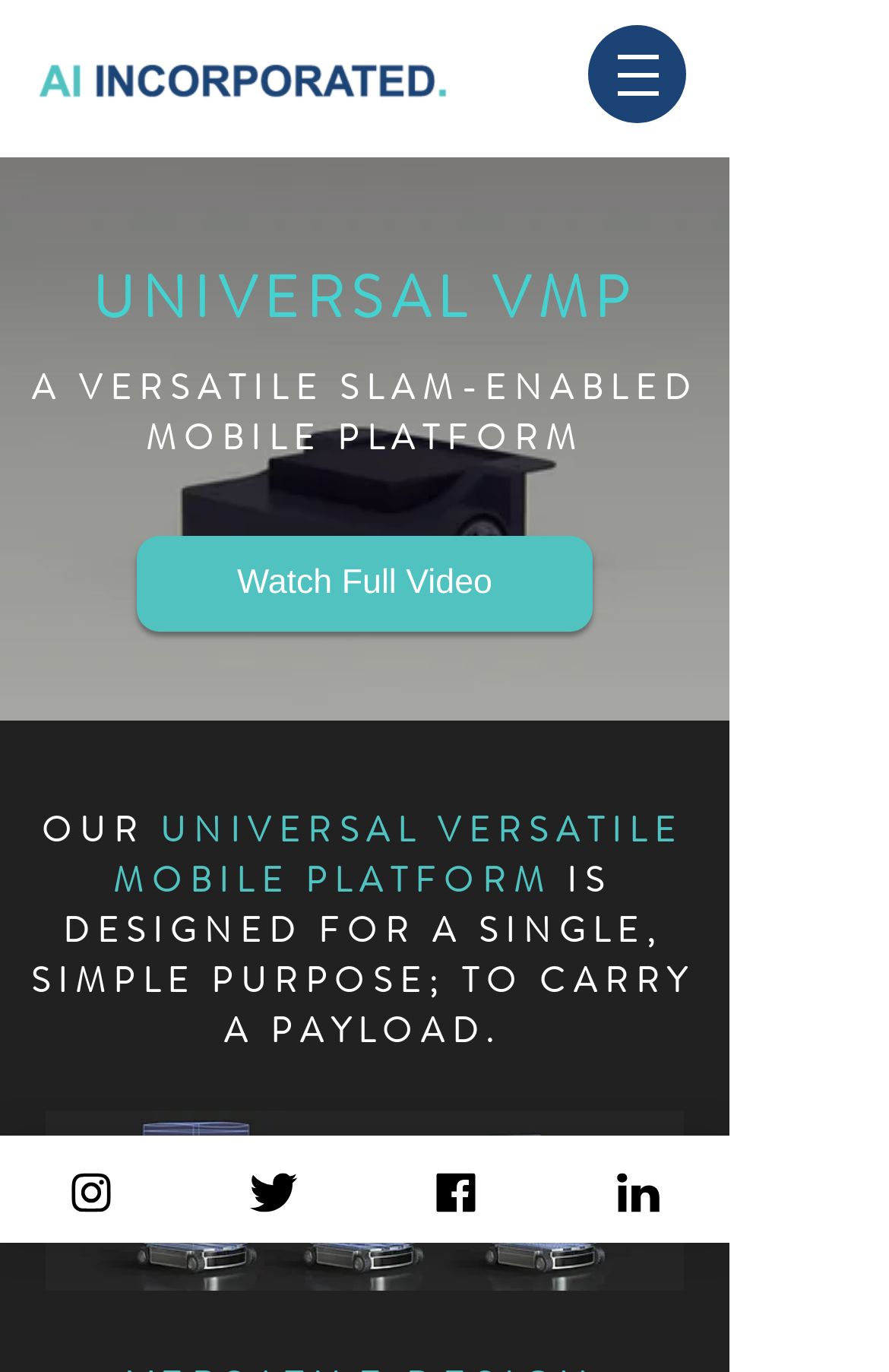Locate the bounding box of the UI element based on this description: "Instagram". Provide four float numbers between 0 and 1 as [left, top, right, bottom].

[0.0, 0.828, 0.205, 0.906]